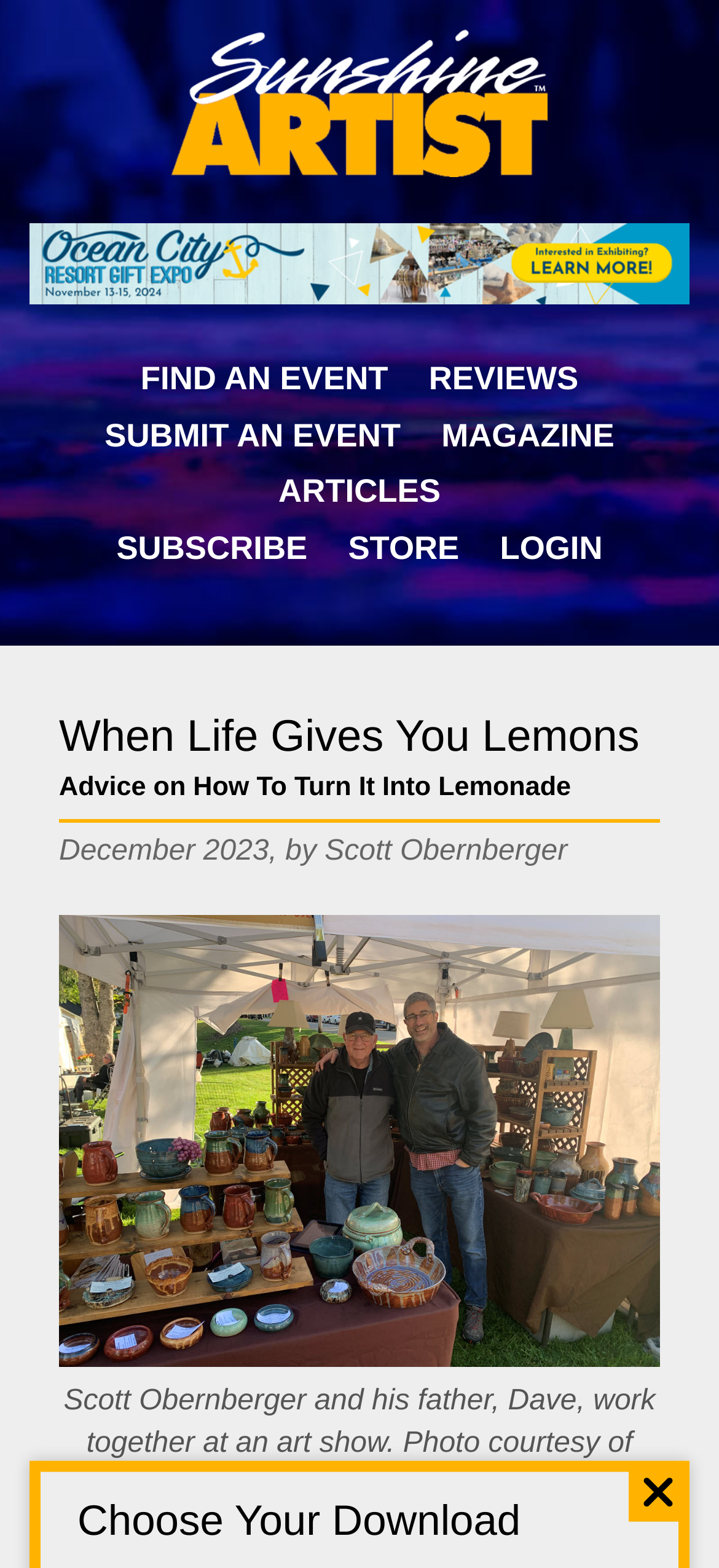Give a short answer using one word or phrase for the question:
What is the name of the author of the article?

Scott Obernberger